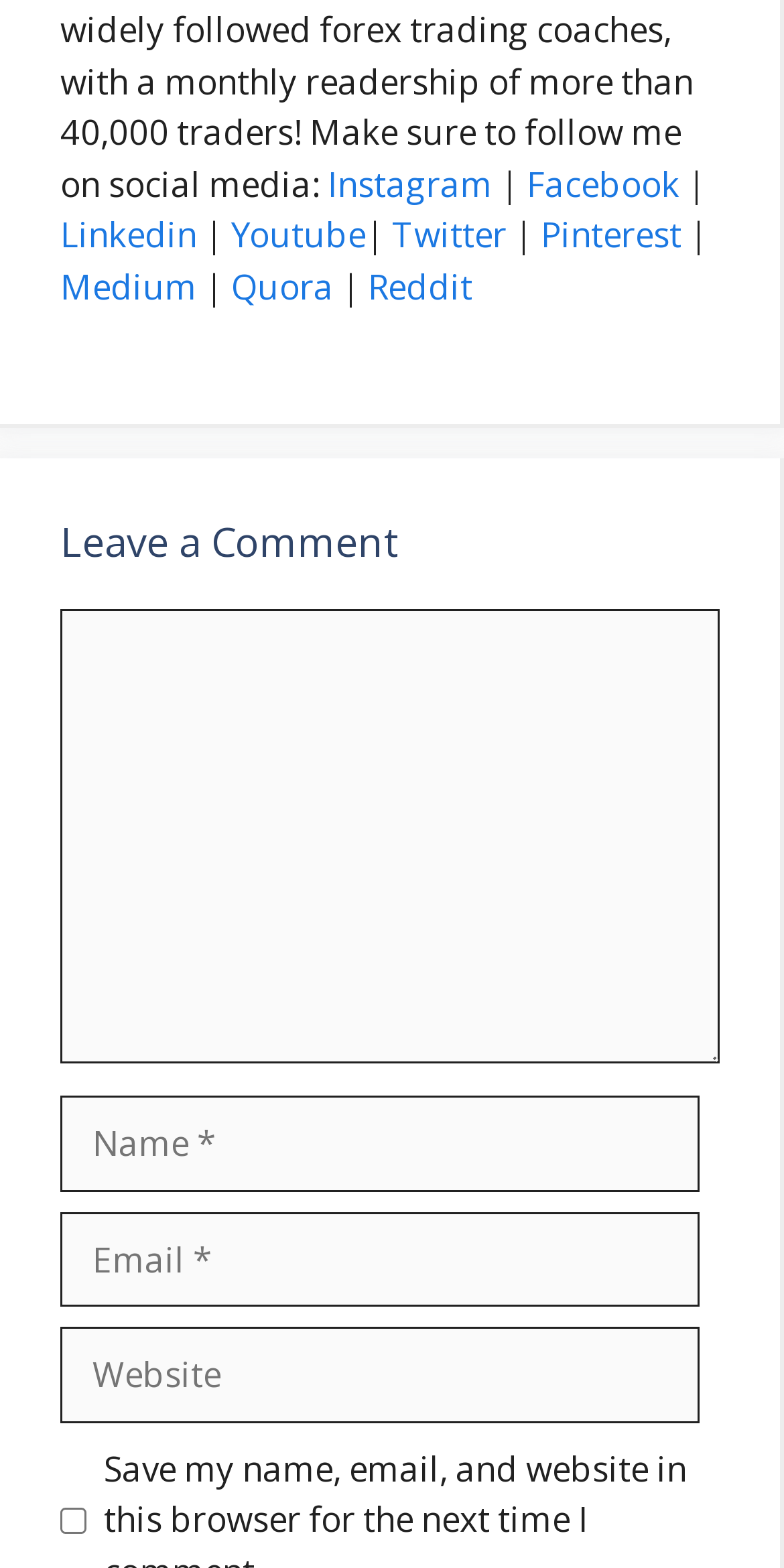Please answer the following question using a single word or phrase: 
What is the function of the checkbox?

To save user information